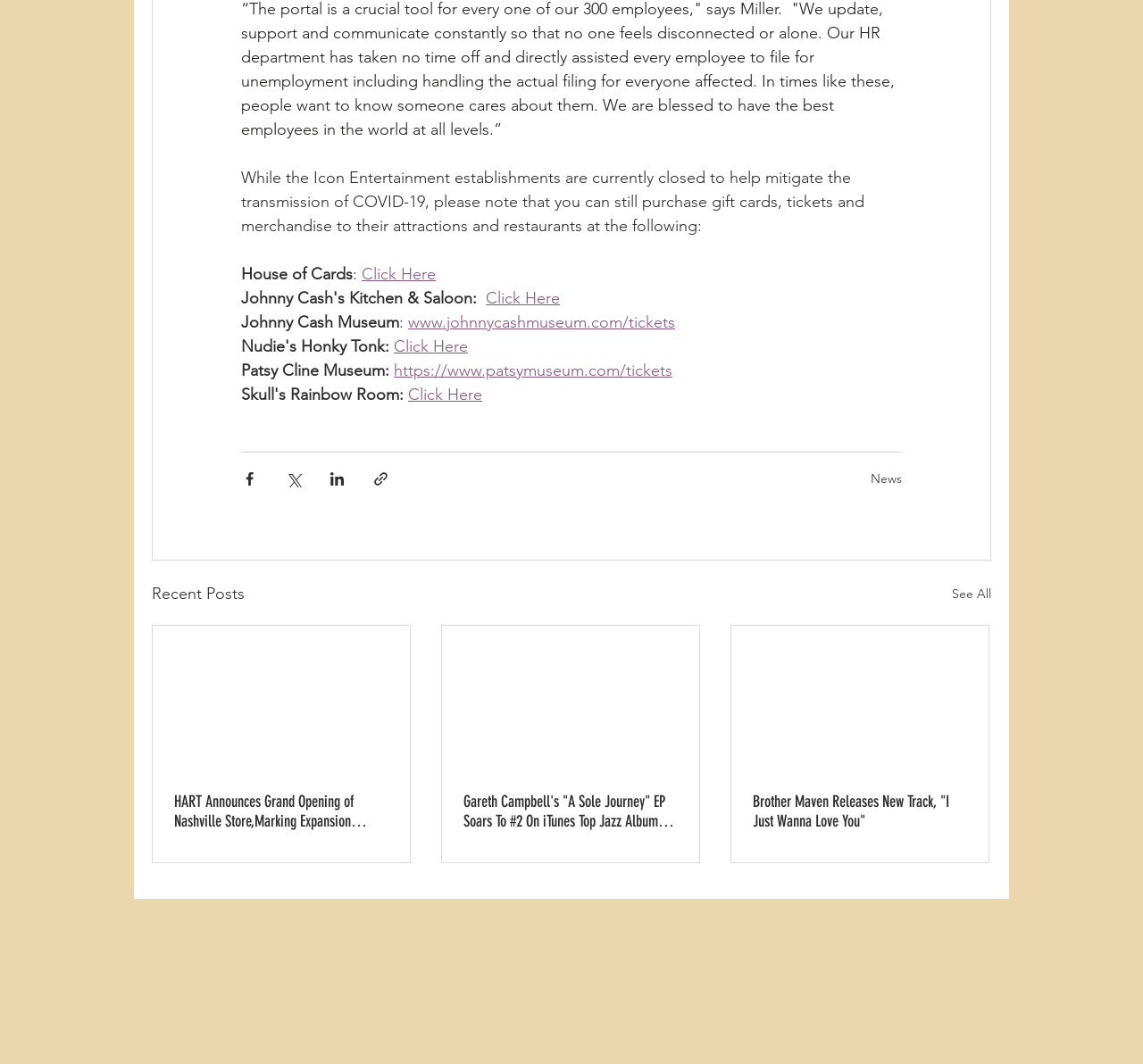Locate the bounding box coordinates of the area to click to fulfill this instruction: "View recent posts". The bounding box should be presented as four float numbers between 0 and 1, in the order [left, top, right, bottom].

[0.133, 0.546, 0.214, 0.57]